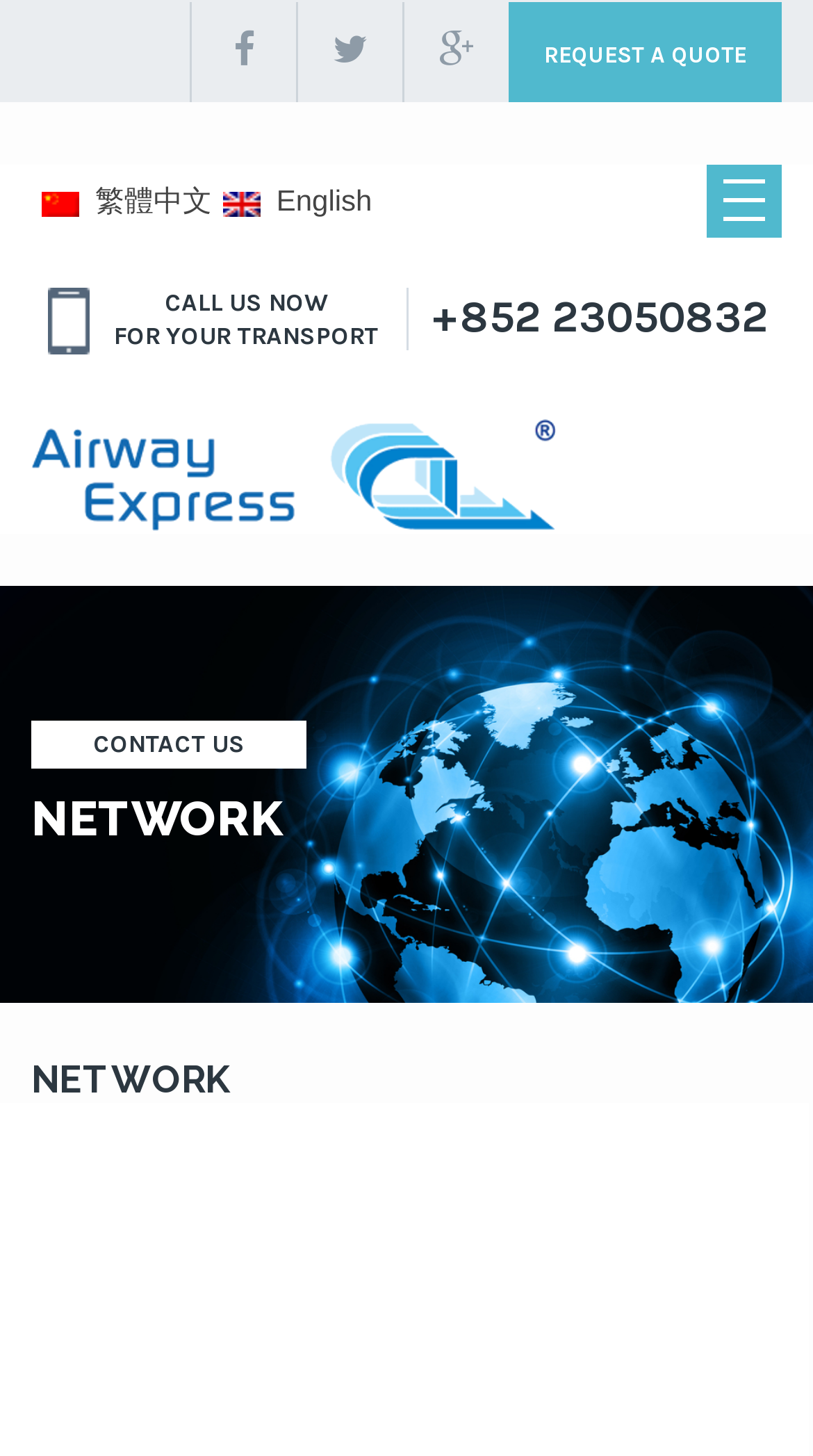Please locate the bounding box coordinates of the element's region that needs to be clicked to follow the instruction: "Contact us". The bounding box coordinates should be provided as four float numbers between 0 and 1, i.e., [left, top, right, bottom].

[0.038, 0.495, 0.377, 0.528]